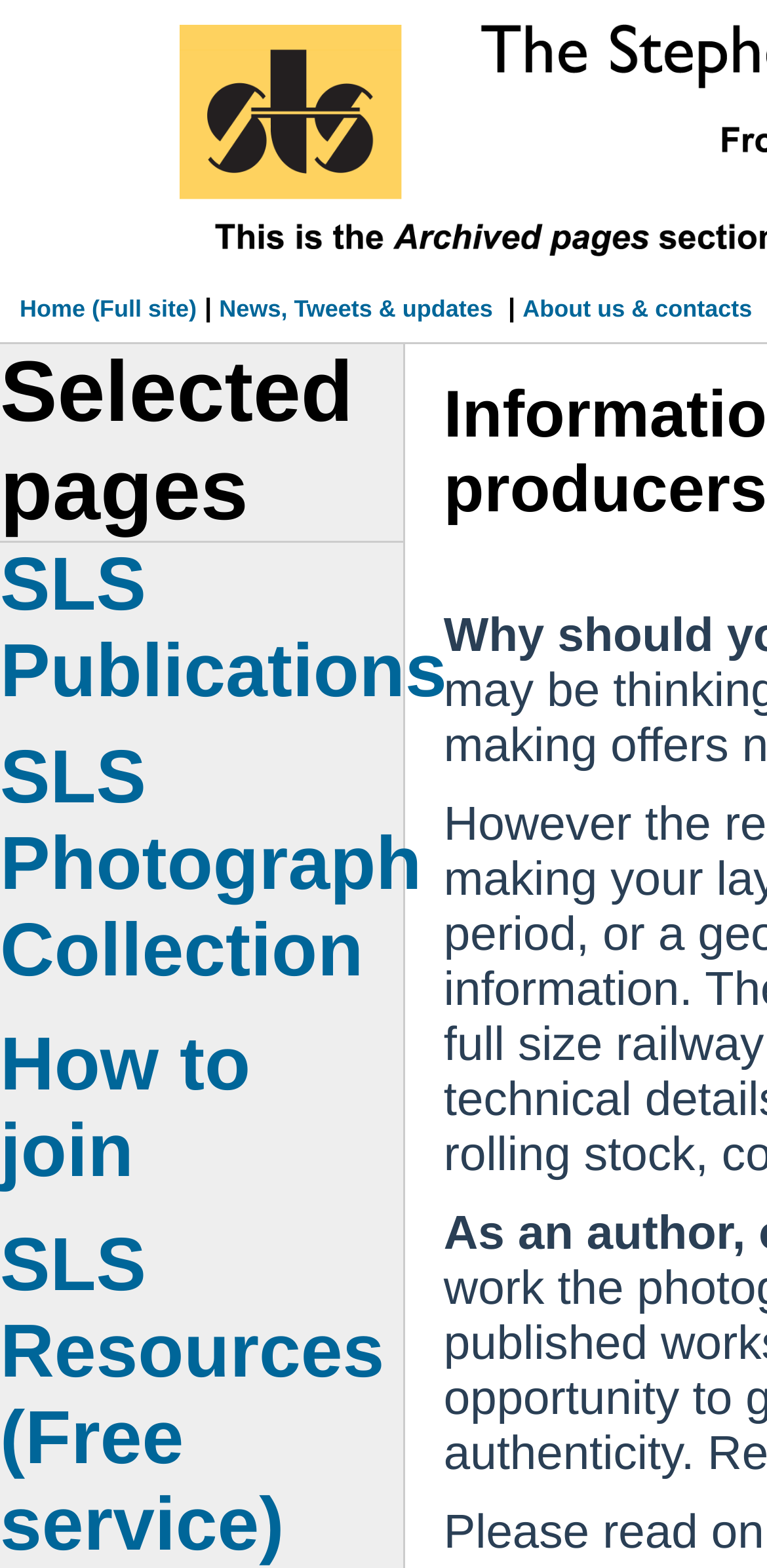How many links are there in the 'Selected pages' section?
From the image, respond with a single word or phrase.

4